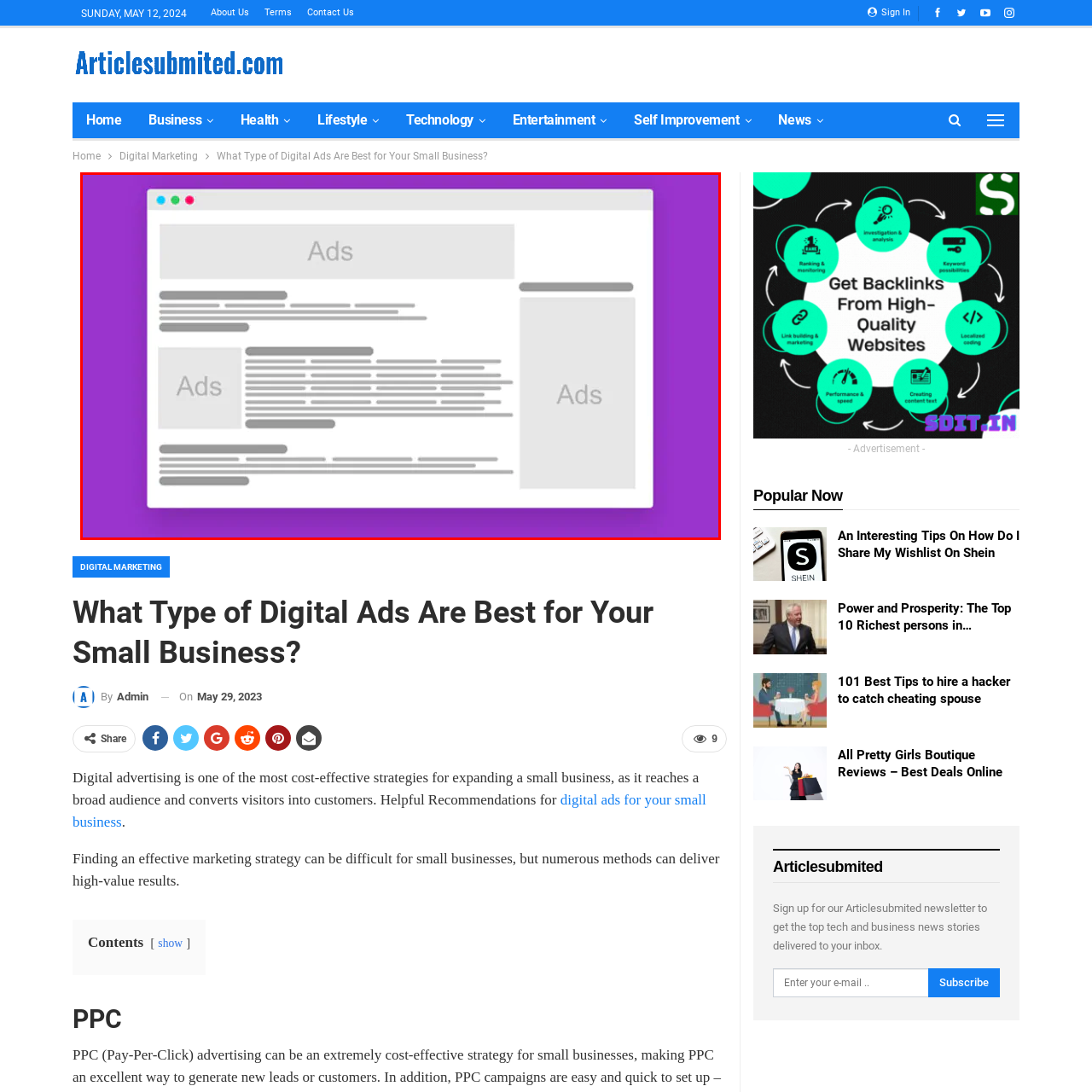Give a comprehensive description of the picture highlighted by the red border.

The image illustrates a web page layout prominently showcasing advertising spaces, highlighted by the repeated use of the term "Ads" in various sections. It features a clean design with gray boxes labeled "Ads" positioned within both the central and side areas of the page, indicating where advertisements can be placed to attract viewer attention. The background is a vibrant purple, enhancing the visibility of the content. This layout exemplifies common practices in digital marketing, particularly focusing on ad placement to maximize engagement and conversion rates for small businesses looking to utilize online advertising strategies effectively.